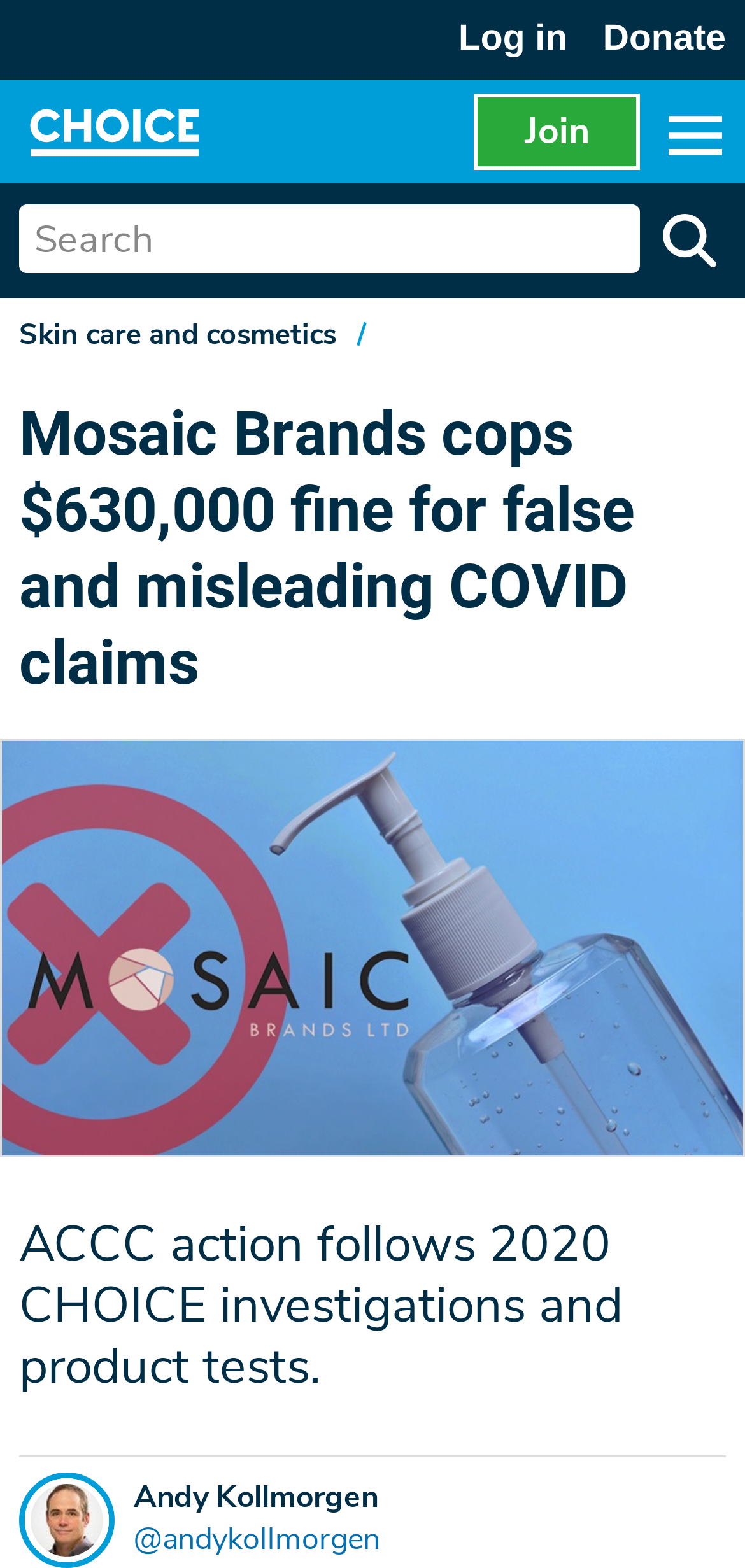Identify the bounding box coordinates for the region of the element that should be clicked to carry out the instruction: "Log in". The bounding box coordinates should be four float numbers between 0 and 1, i.e., [left, top, right, bottom].

[0.595, 0.0, 0.782, 0.051]